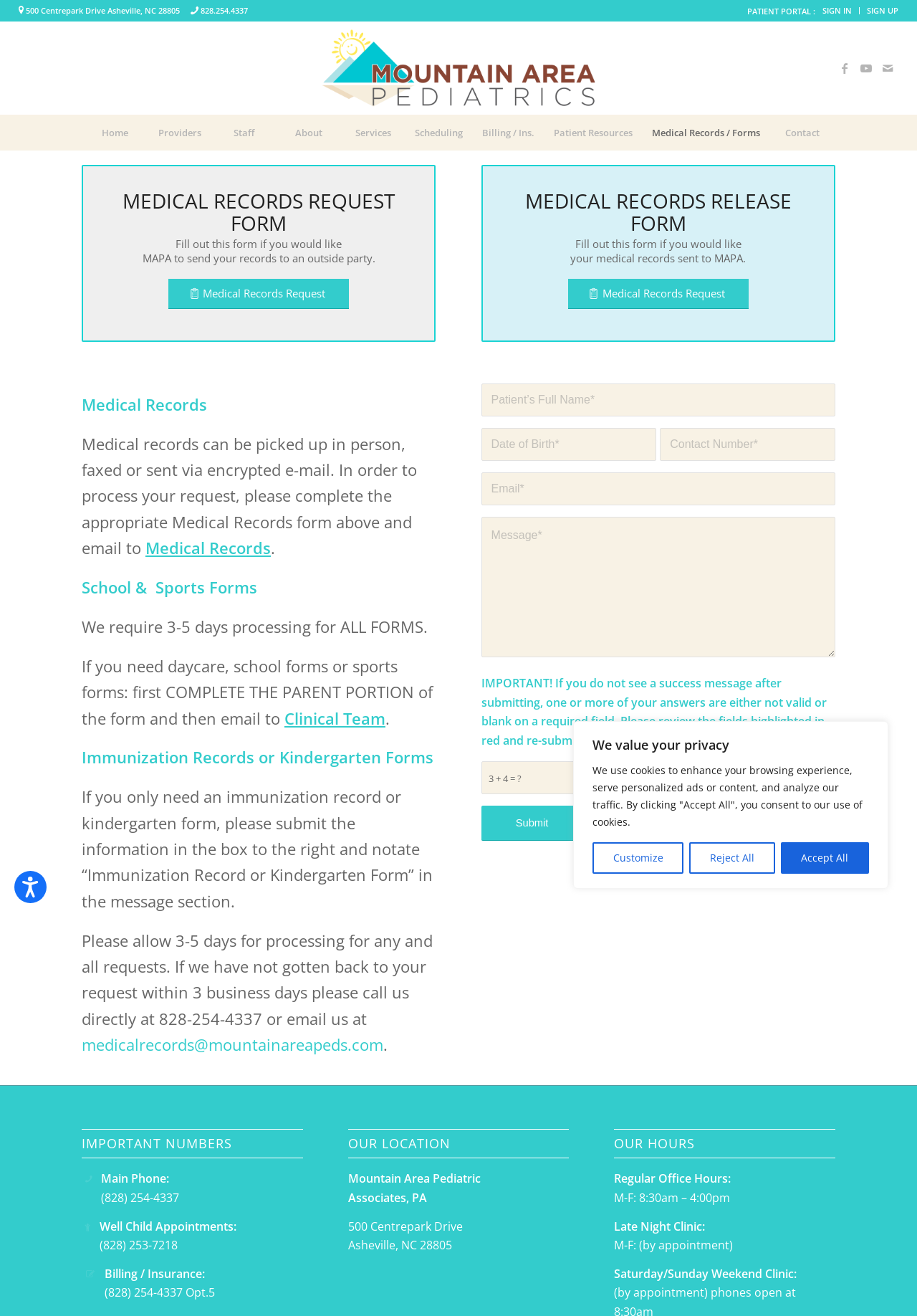Find the bounding box of the web element that fits this description: "Medical Records Request".

[0.619, 0.212, 0.816, 0.235]